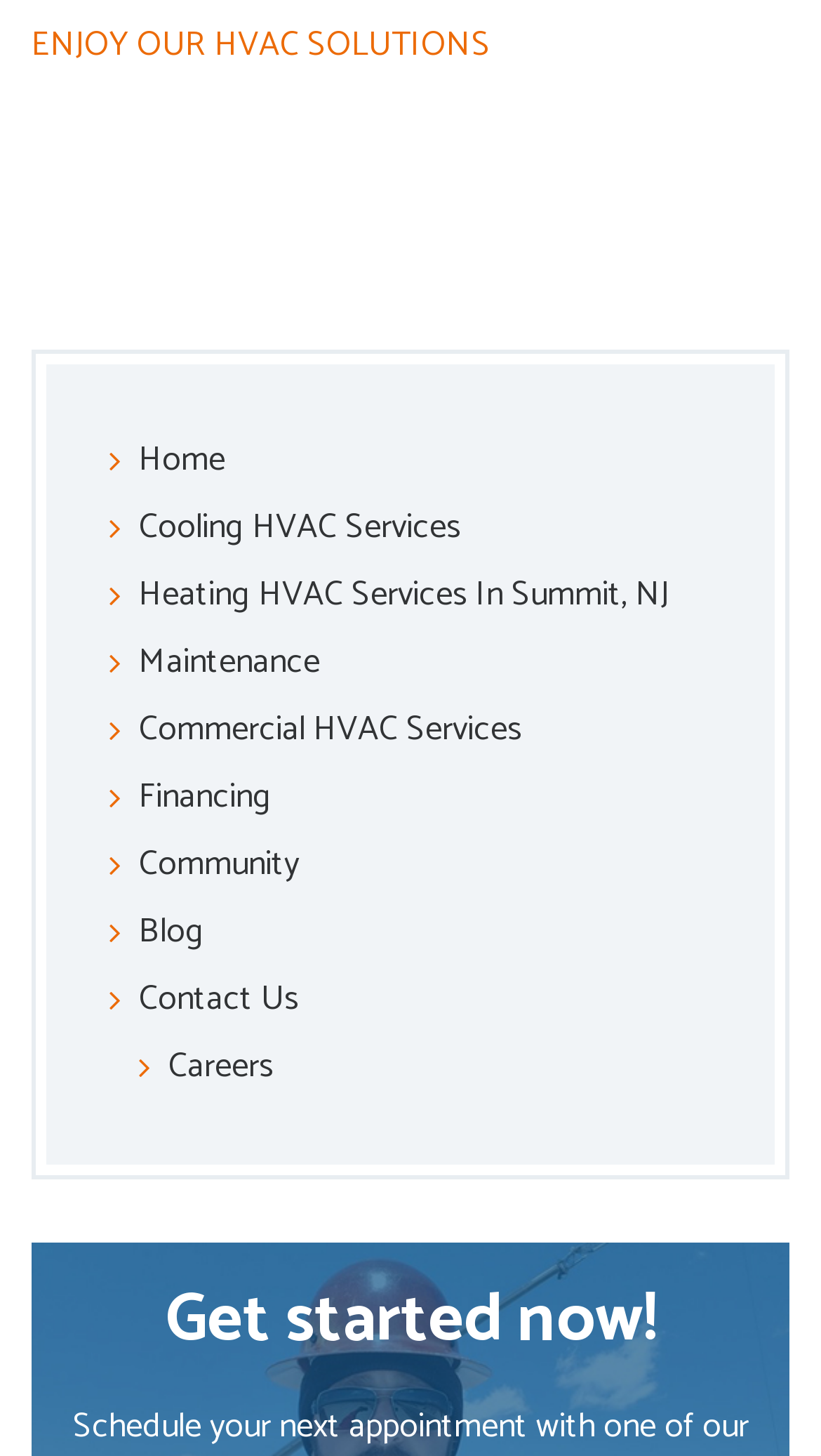What is the last link in the navigation menu?
Based on the visual details in the image, please answer the question thoroughly.

The last link in the navigation menu is 'Contact Us', which is located at the bottom of the menu with a bounding box coordinate of [0.169, 0.667, 0.364, 0.706].